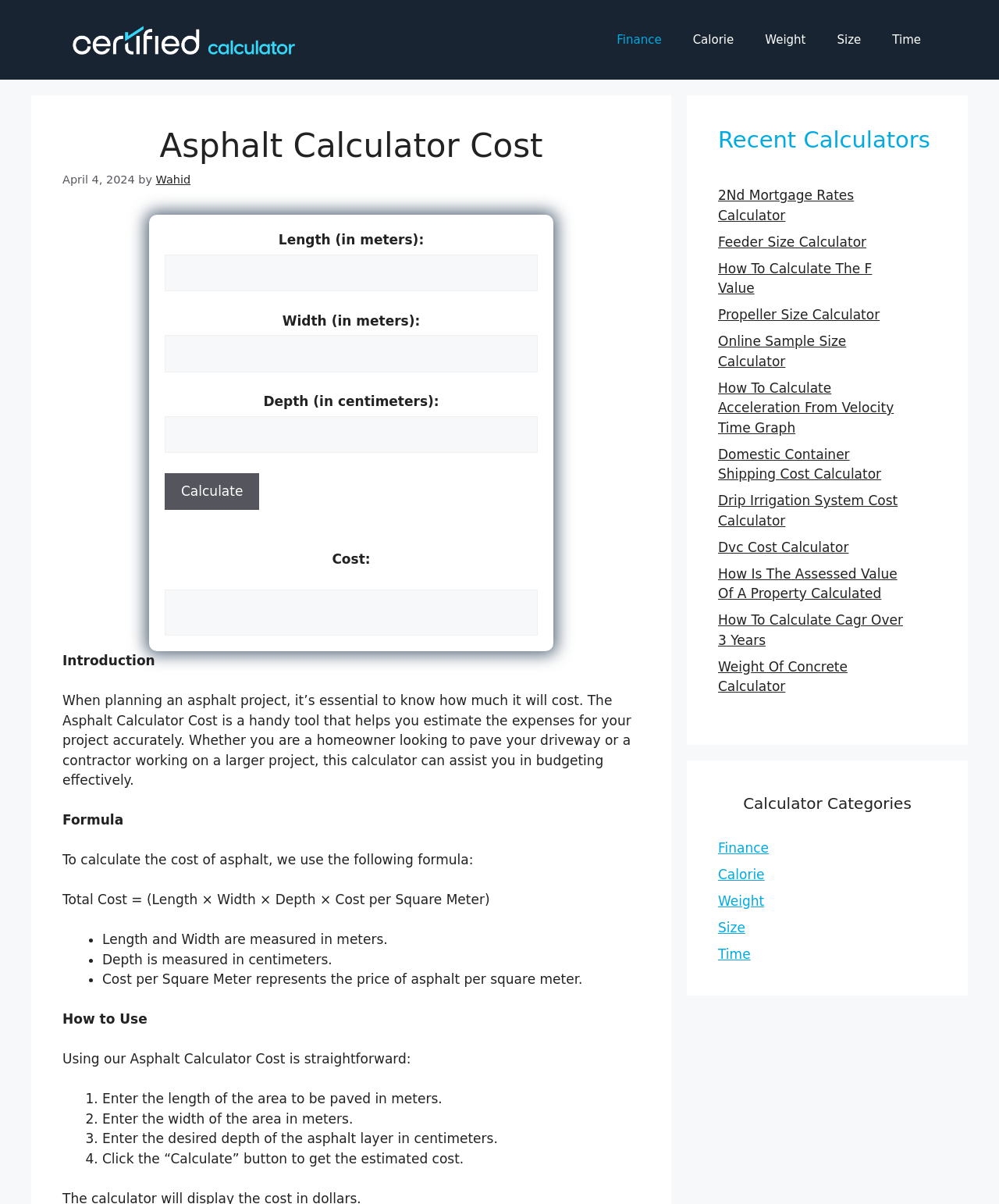Can you identify and provide the main heading of the webpage?

Asphalt Calculator Cost